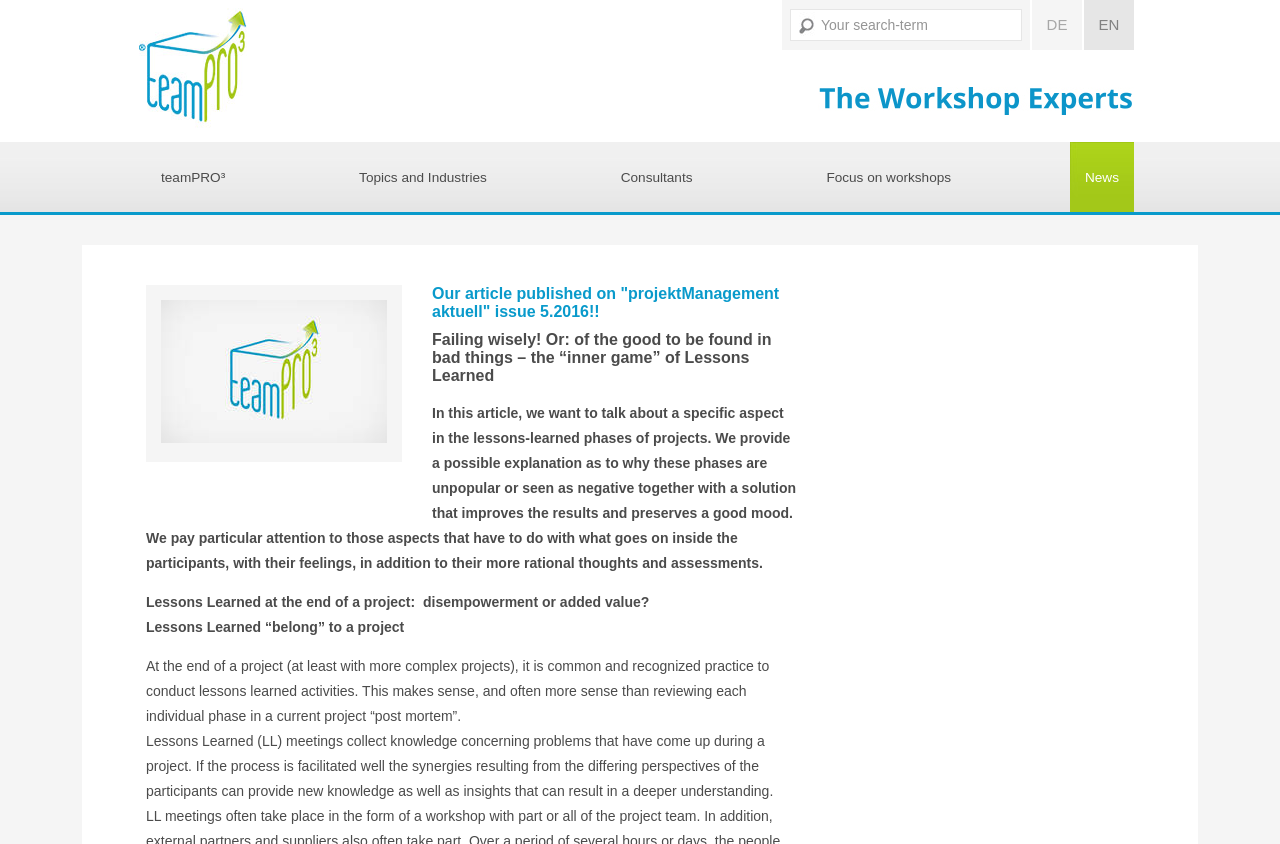Please specify the bounding box coordinates of the clickable region to carry out the following instruction: "read the article about Failing wisely". The coordinates should be four float numbers between 0 and 1, in the format [left, top, right, bottom].

[0.114, 0.392, 0.623, 0.456]